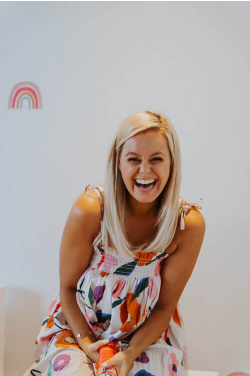Is the woman wearing a patterned dress?
Provide an in-depth and detailed answer to the question.

According to the caption, the woman is dressed in a 'colorful floral dress', which implies that the dress has a pattern, specifically a floral one.